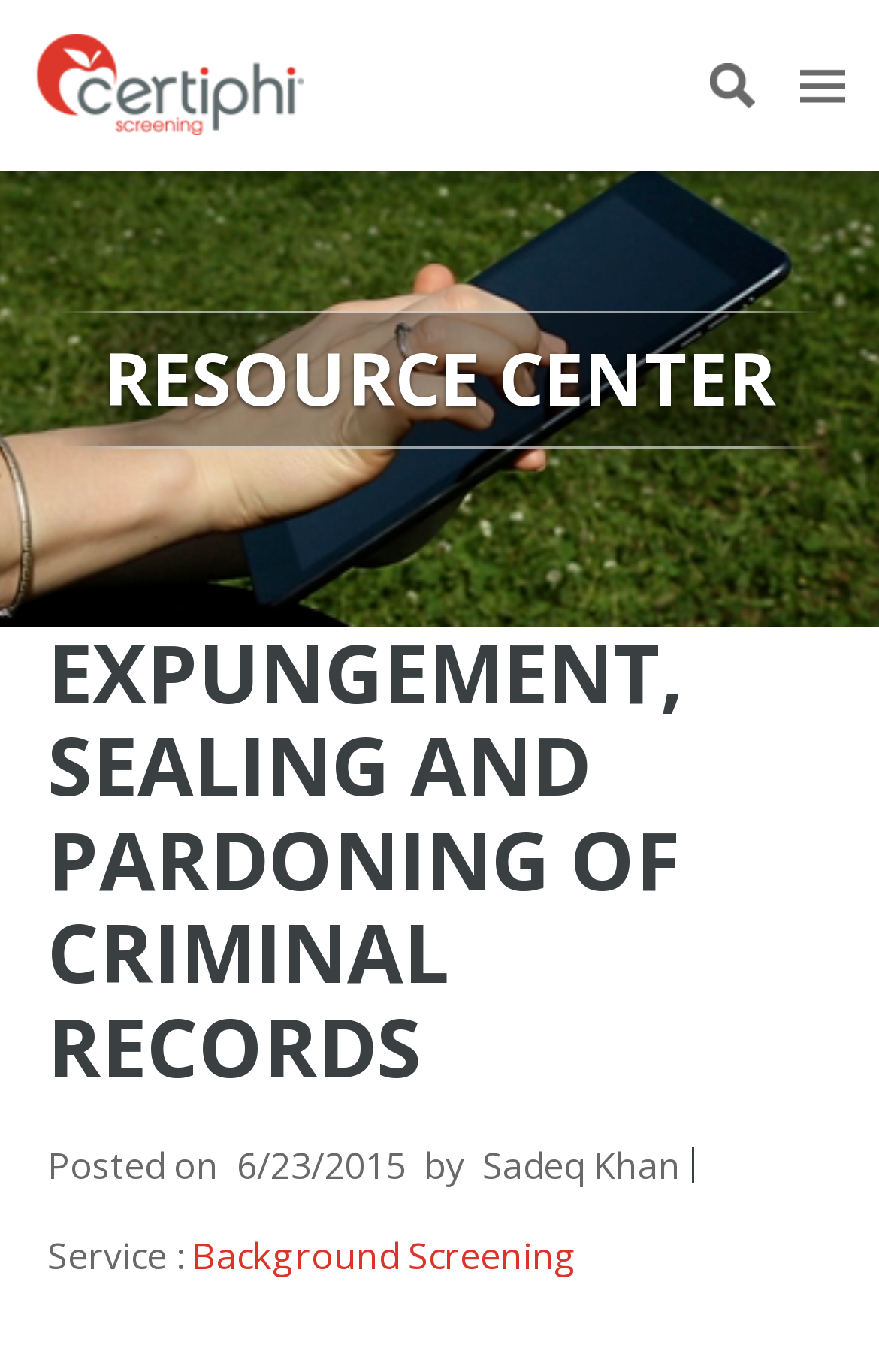Identify the bounding box coordinates of the clickable region to carry out the given instruction: "learn about background screening".

[0.218, 0.897, 0.656, 0.933]